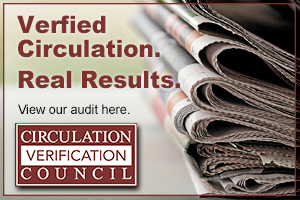What is emphasized by the message 'Verified Circulation. Real Results.'?
Using the image as a reference, answer with just one word or a short phrase.

Authenticity and reliability